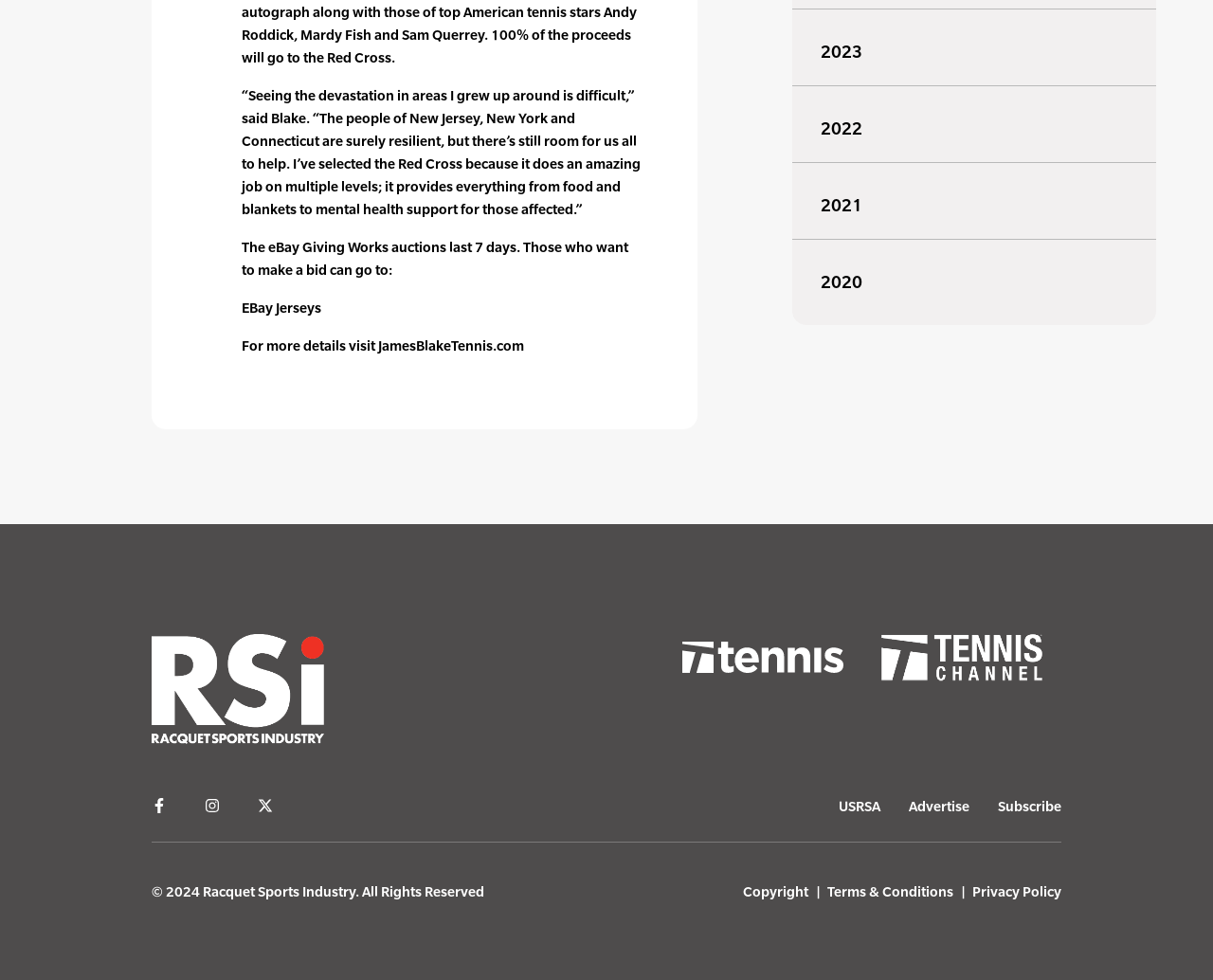Locate the bounding box coordinates of the clickable area needed to fulfill the instruction: "Click the 'Is David Blaine family friendly?' button".

None